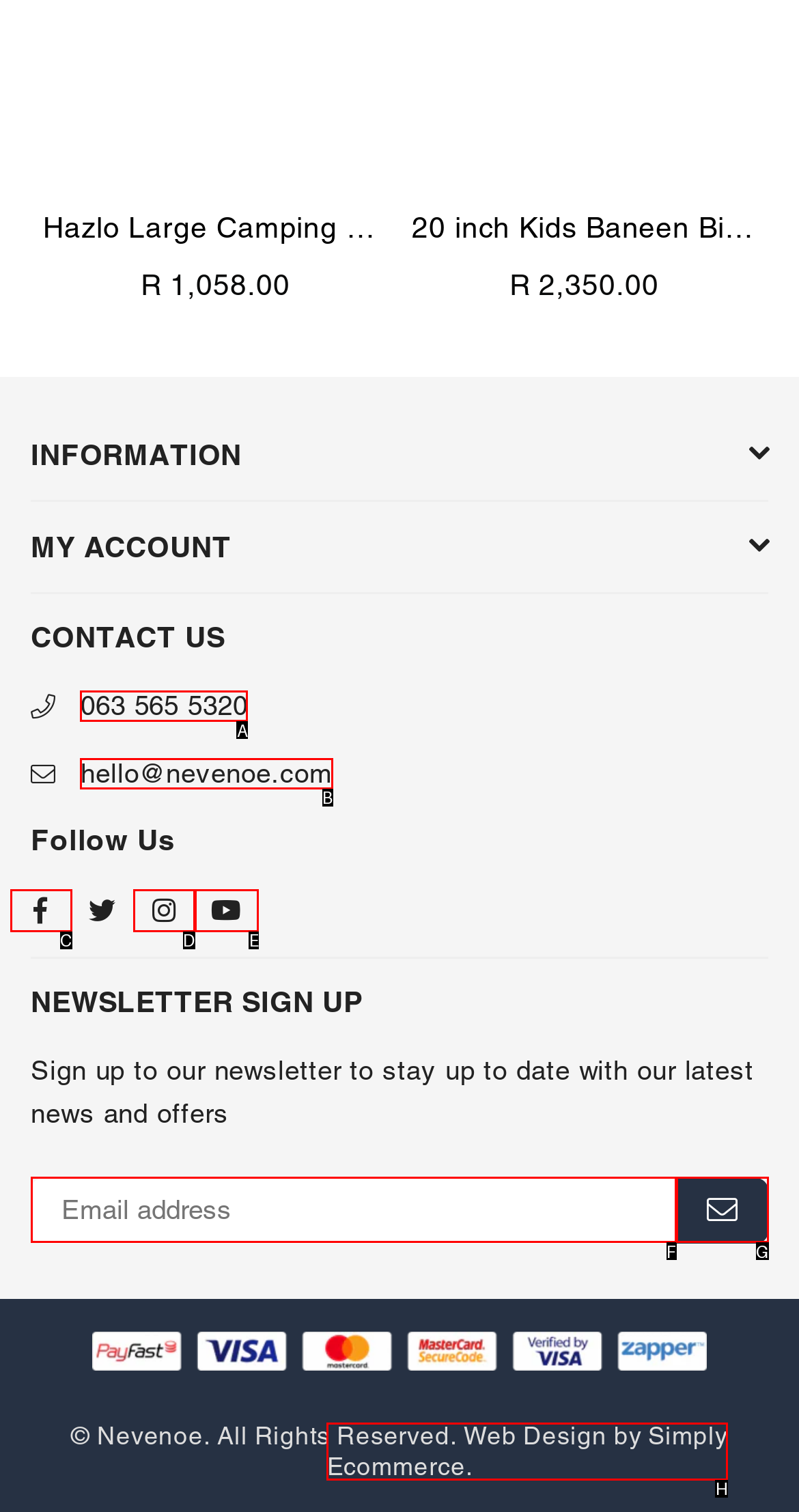Choose the correct UI element to click for this task: Visit the website of Simply Ecommerce Answer using the letter from the given choices.

H